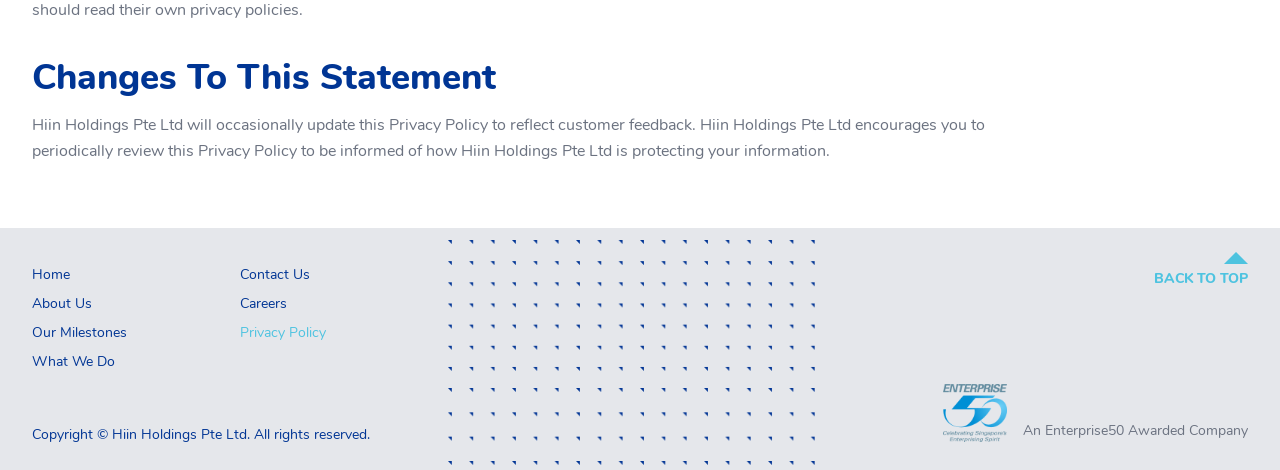Please identify the coordinates of the bounding box for the clickable region that will accomplish this instruction: "view privacy policy".

[0.188, 0.686, 0.255, 0.727]